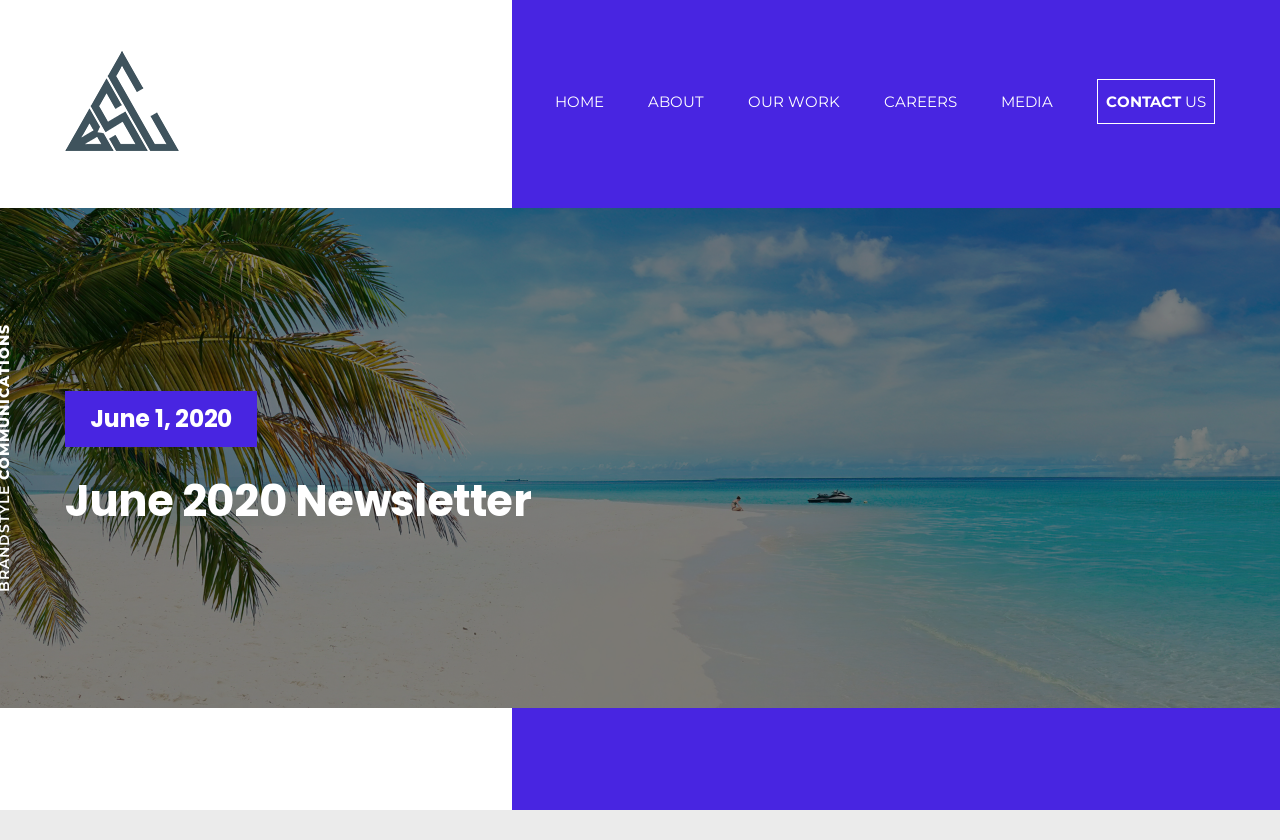Answer the question below with a single word or a brief phrase: 
Is there an image on the webpage?

Yes